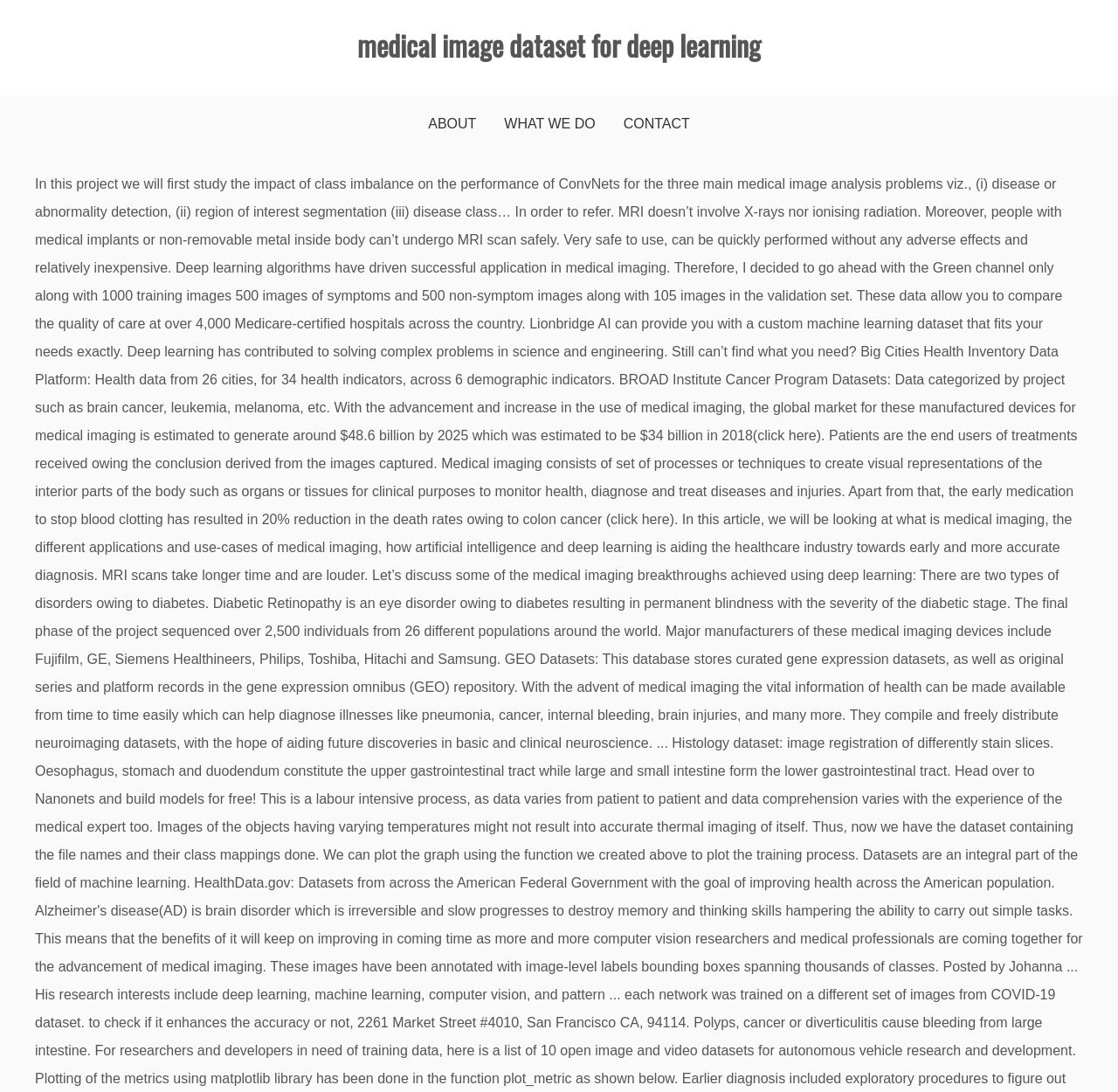Bounding box coordinates are specified in the format (top-left x, top-left y, bottom-right x, bottom-right y). All values are floating point numbers bounded between 0 and 1. Please provide the bounding box coordinate of the region this sentence describes: About

[0.383, 0.087, 0.426, 0.14]